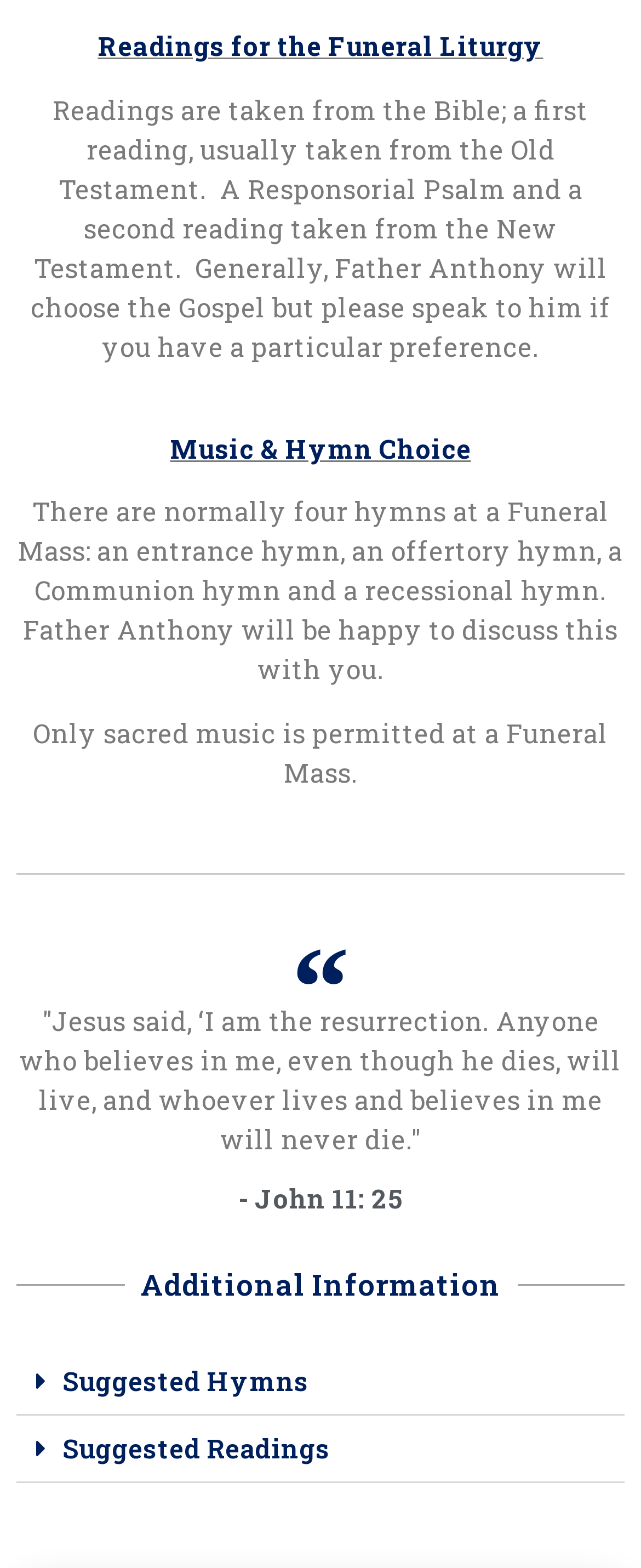How many hymns are typically sung at a Funeral Mass?
Look at the screenshot and respond with a single word or phrase.

Four